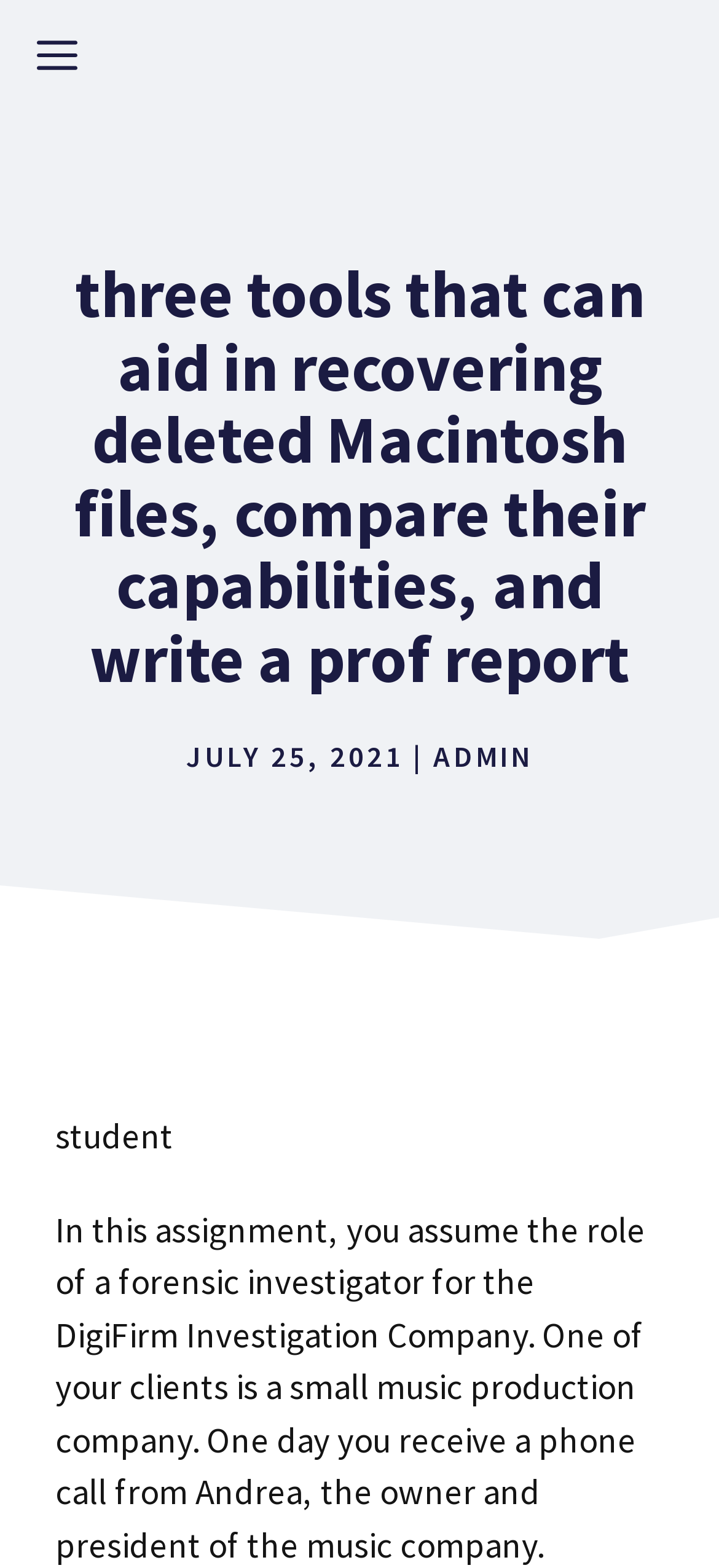What is the role of the person in the assignment?
Please provide a single word or phrase answer based on the image.

forensic investigator